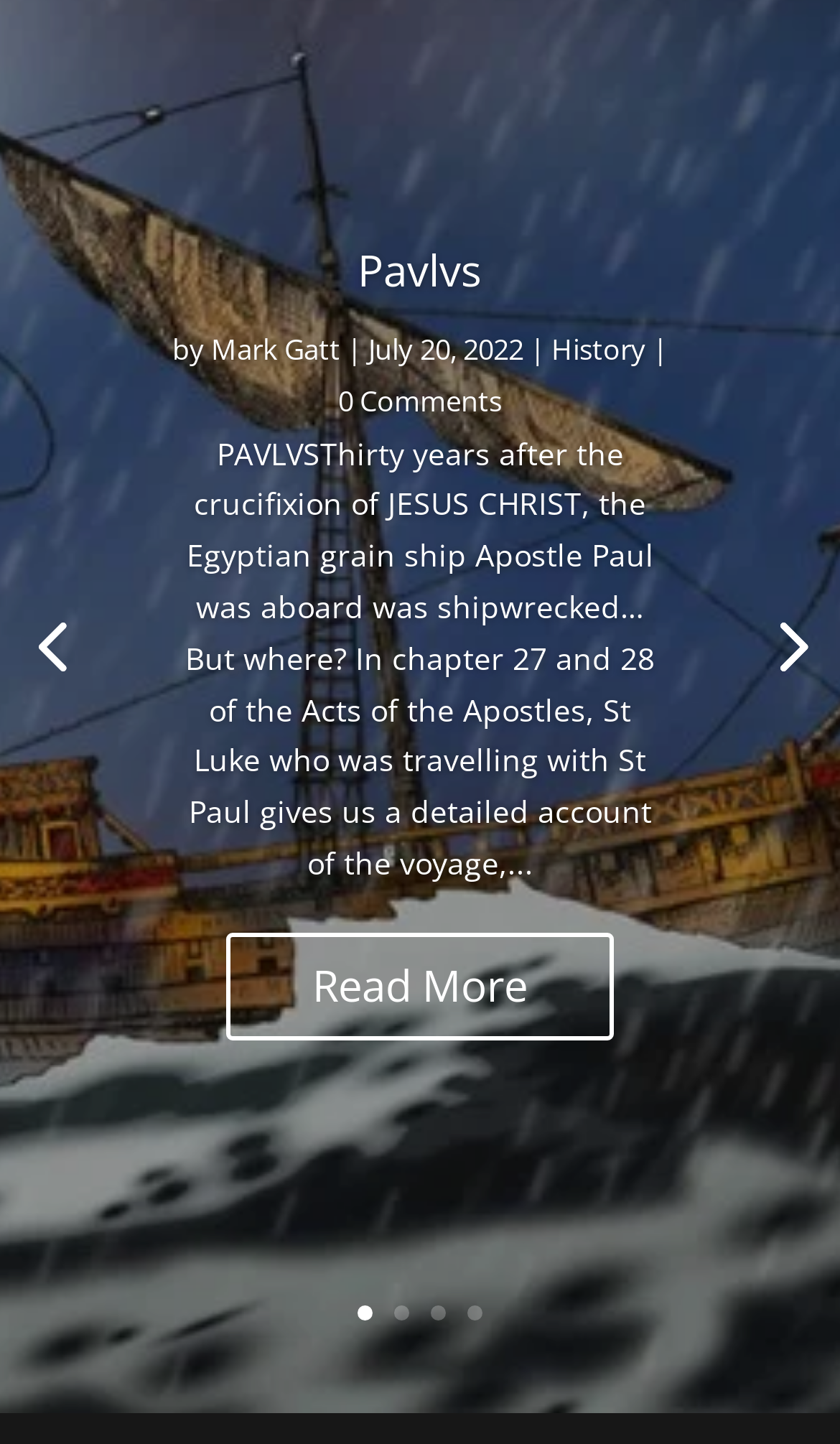Who is the author of the article?
Using the screenshot, give a one-word or short phrase answer.

Mark Gatt